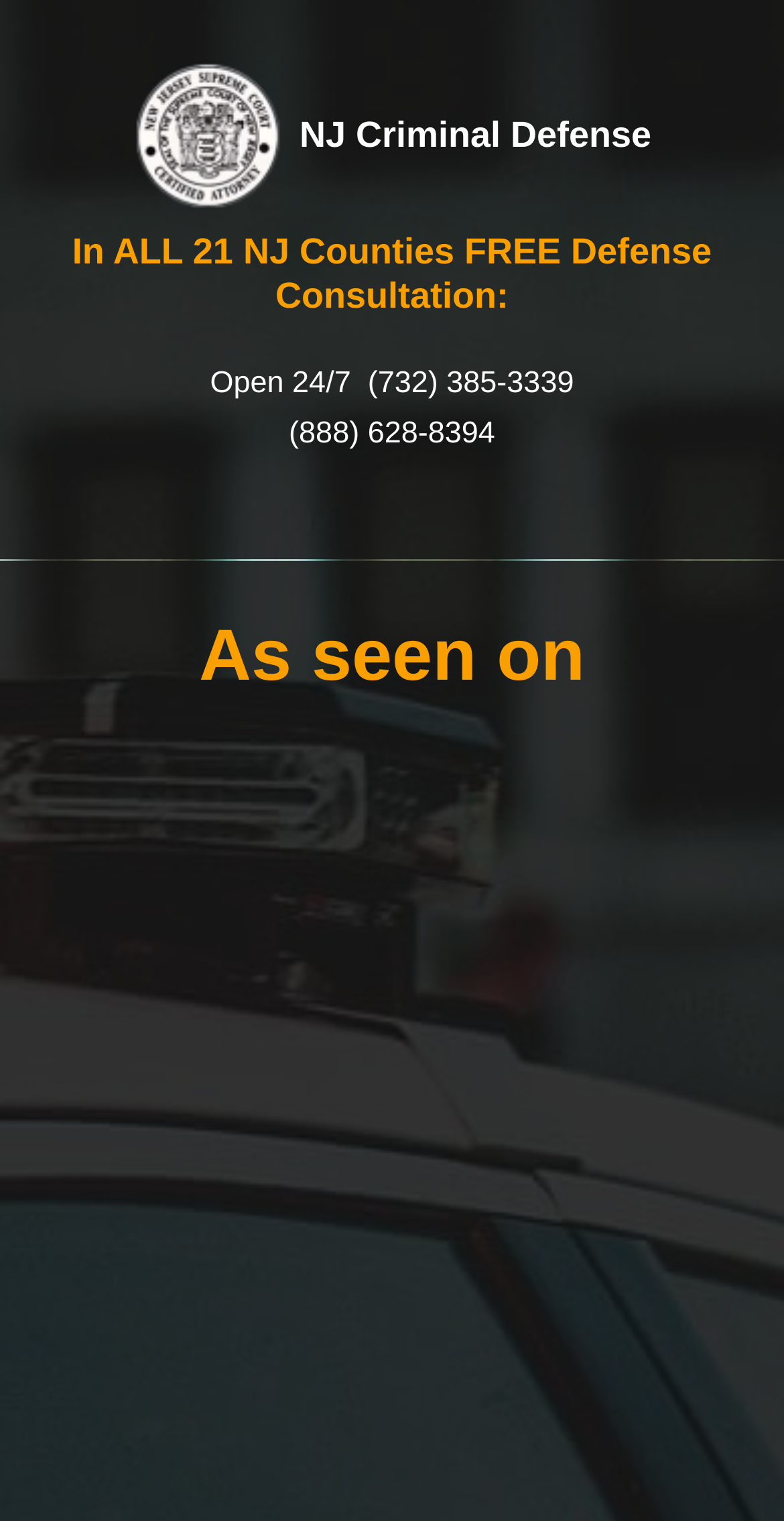What is the attorney's specialty?
Please provide a single word or phrase based on the screenshot.

Criminal Defense